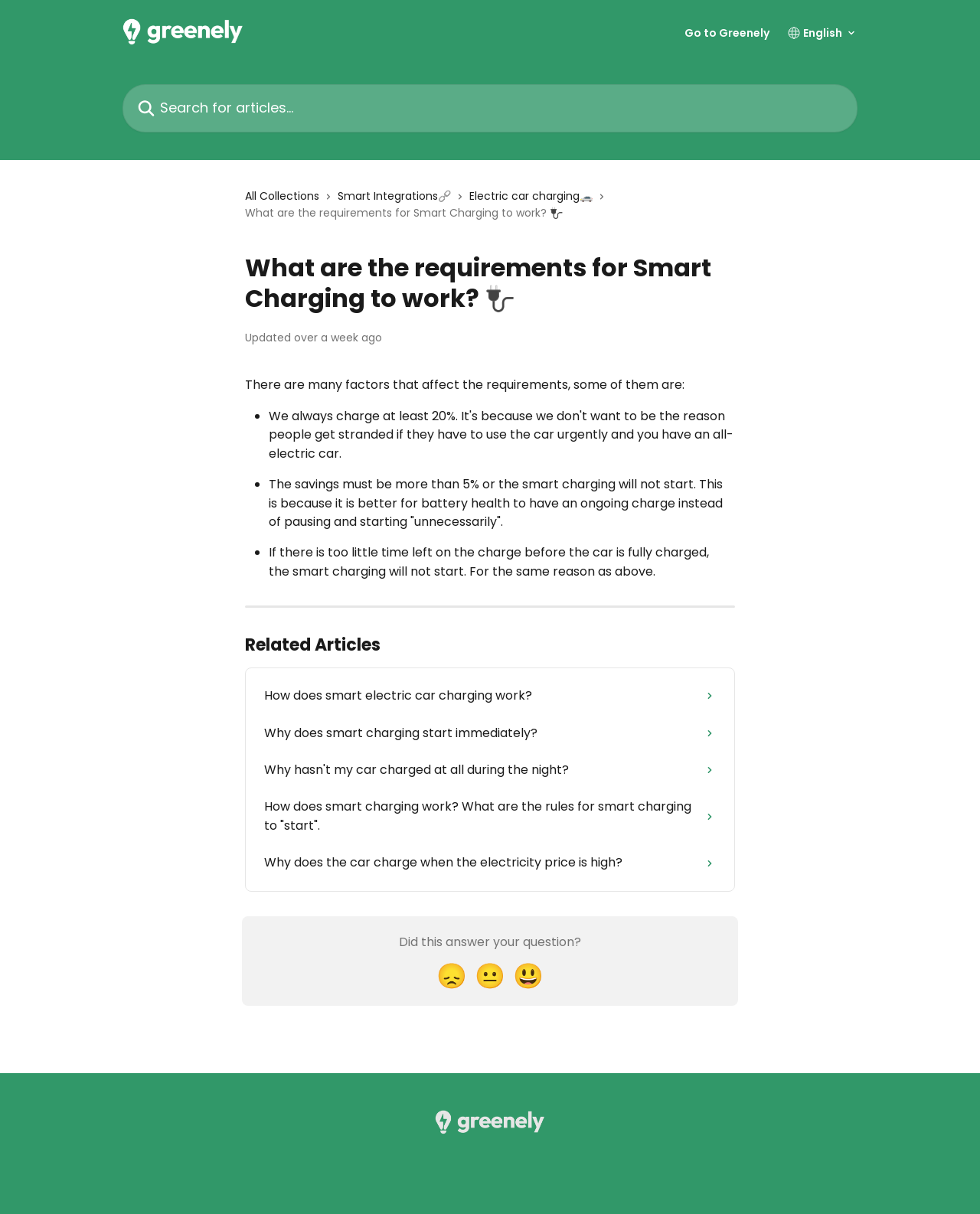What is the purpose of the buttons with facial expressions?
Based on the visual content, answer with a single word or a brief phrase.

To provide feedback